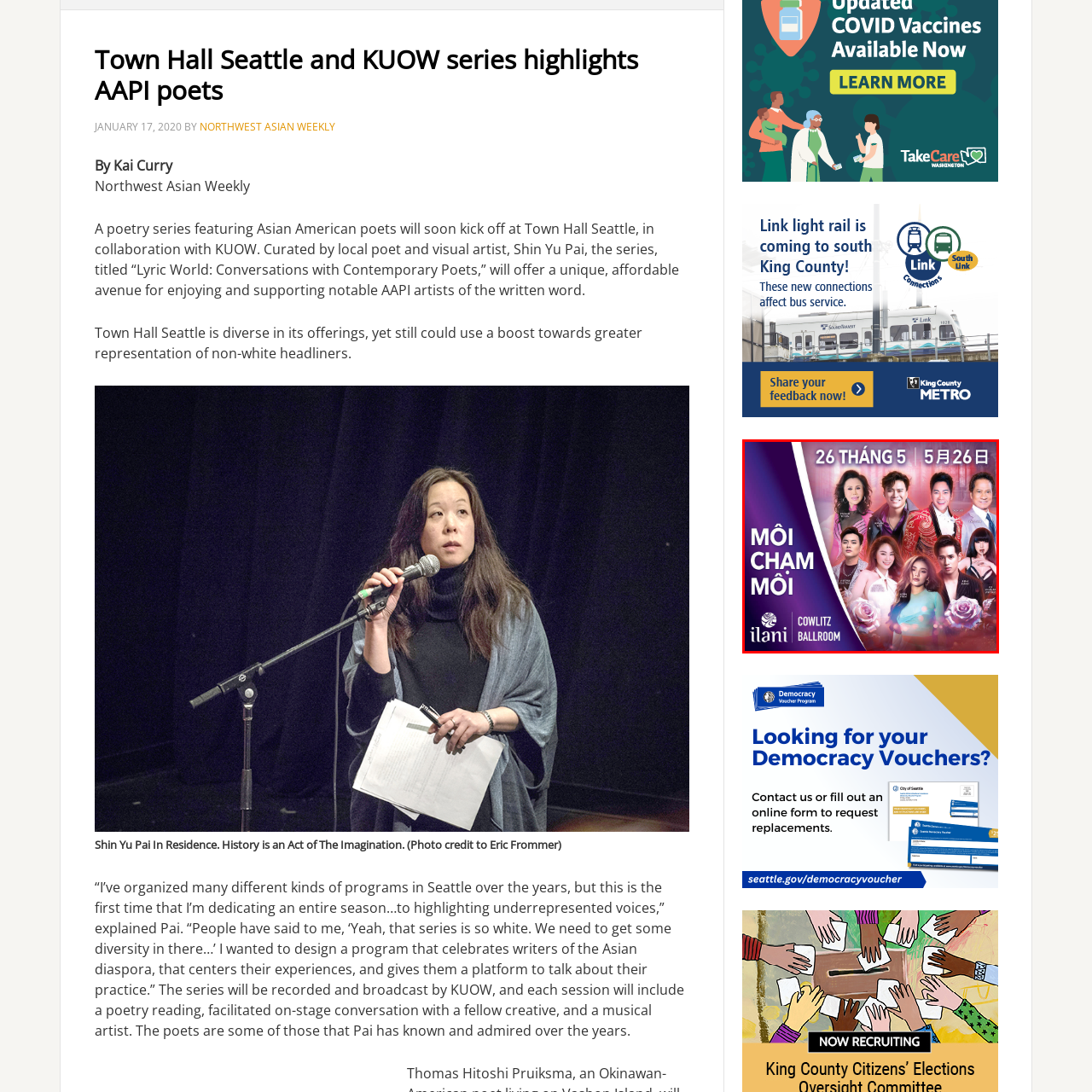What is the name of the event?
Please carefully analyze the image highlighted by the red bounding box and give a thorough response based on the visual information contained within that section.

The image showcases a vibrant promotional poster for an event titled 'Môi Chạm Môi', featuring a lineup of performers arranged in an eye-catching design.